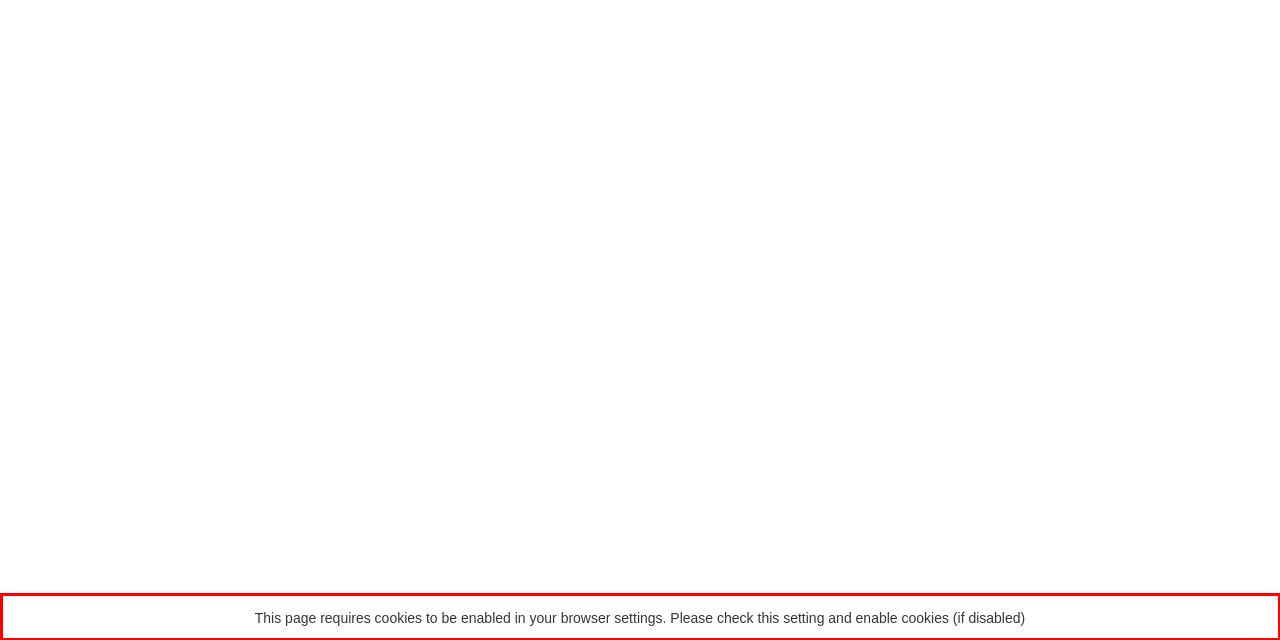Look at the screenshot of the webpage, locate the red rectangle bounding box, and generate the text content that it contains.

This page requires cookies to be enabled in your browser settings. Please check this setting and enable cookies (if disabled)